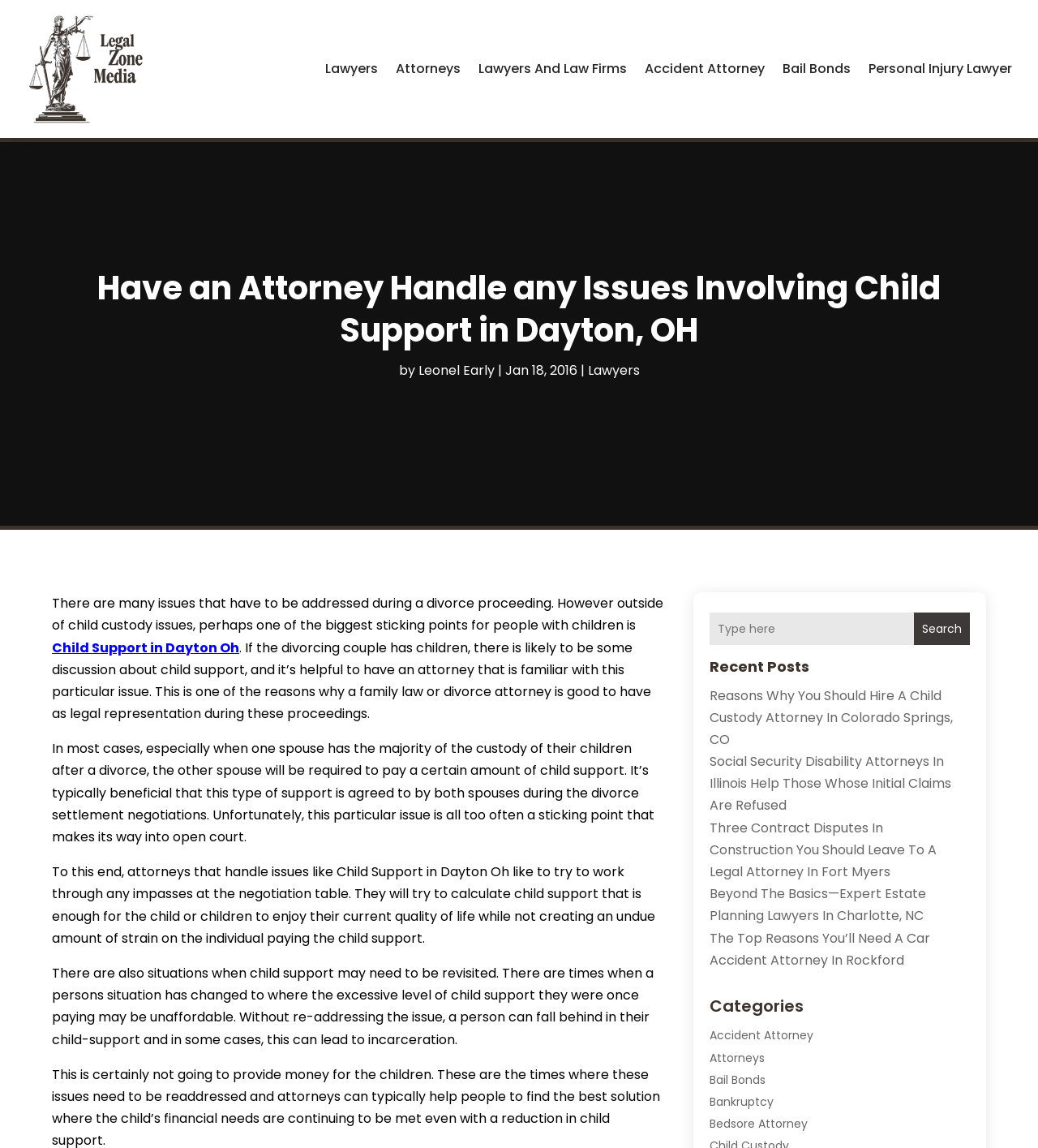Could you identify the text that serves as the heading for this webpage?

Have an Attorney Handle any Issues Involving Child Support in Dayton, OH